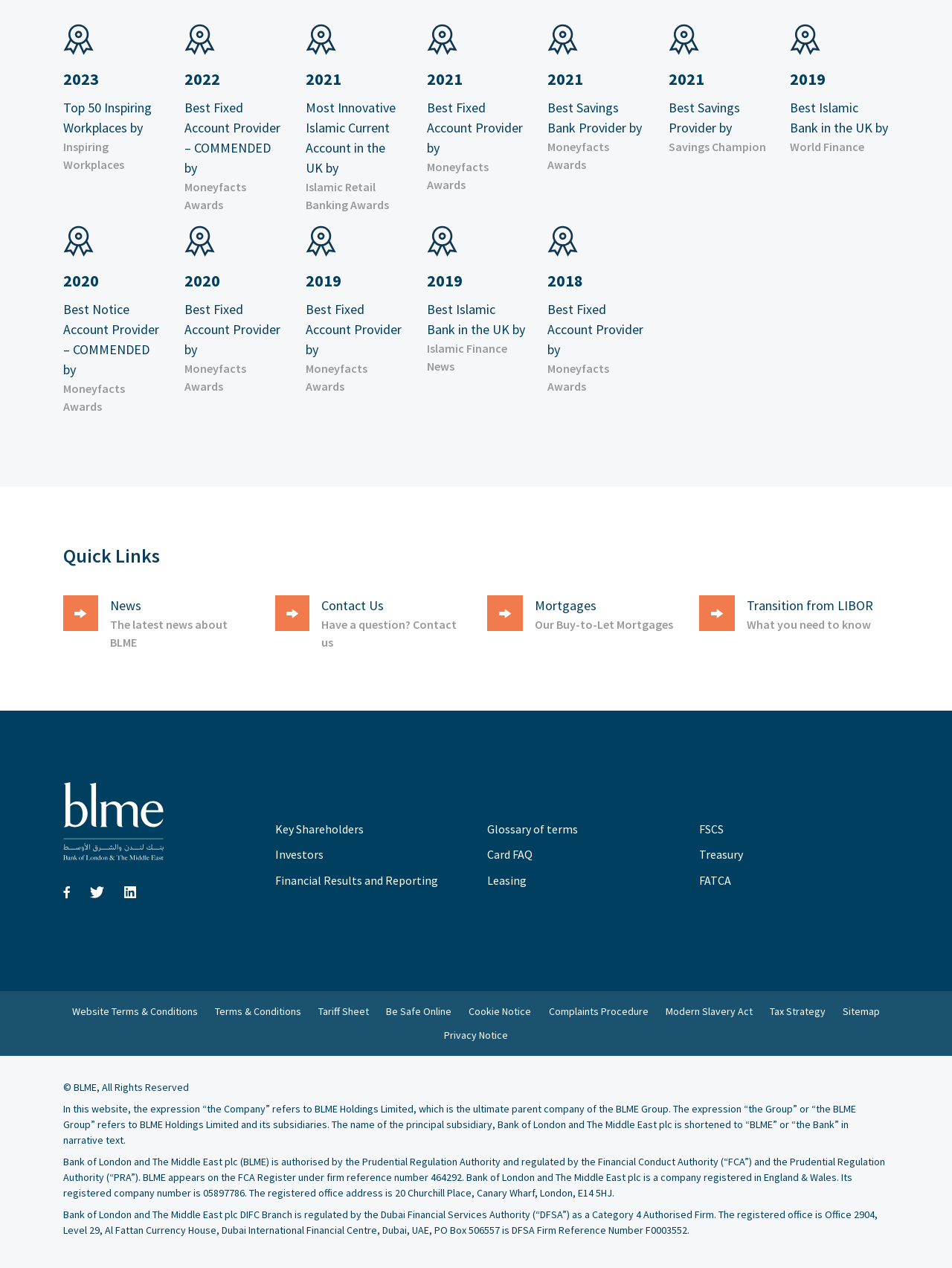What is the year of the first award mentioned?
Look at the screenshot and respond with one word or a short phrase.

2023